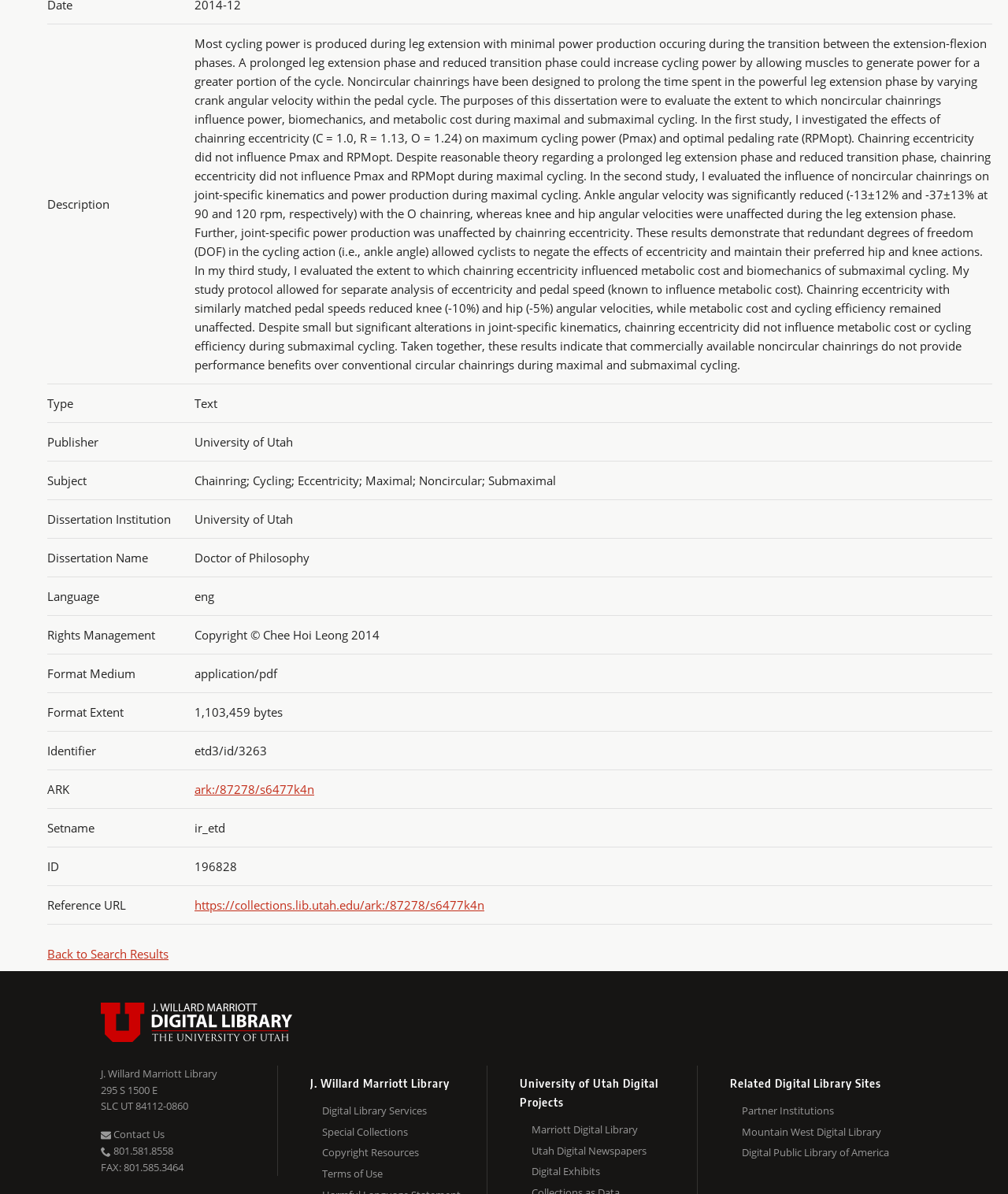Identify the bounding box coordinates for the UI element described as: "Contact Us". The coordinates should be provided as four floats between 0 and 1: [left, top, right, bottom].

[0.1, 0.811, 0.163, 0.823]